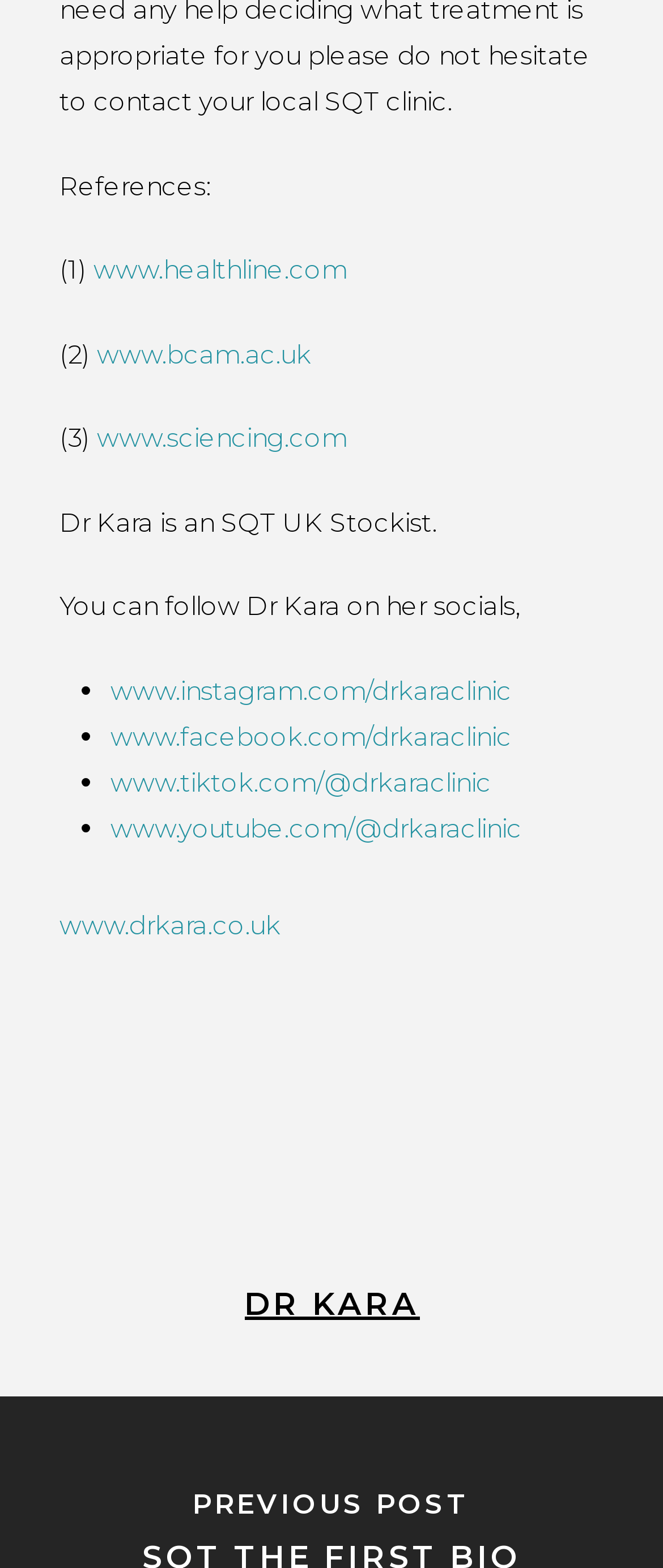Determine the bounding box coordinates of the clickable element necessary to fulfill the instruction: "follow Dr Kara on Instagram". Provide the coordinates as four float numbers within the 0 to 1 range, i.e., [left, top, right, bottom].

[0.167, 0.43, 0.772, 0.45]